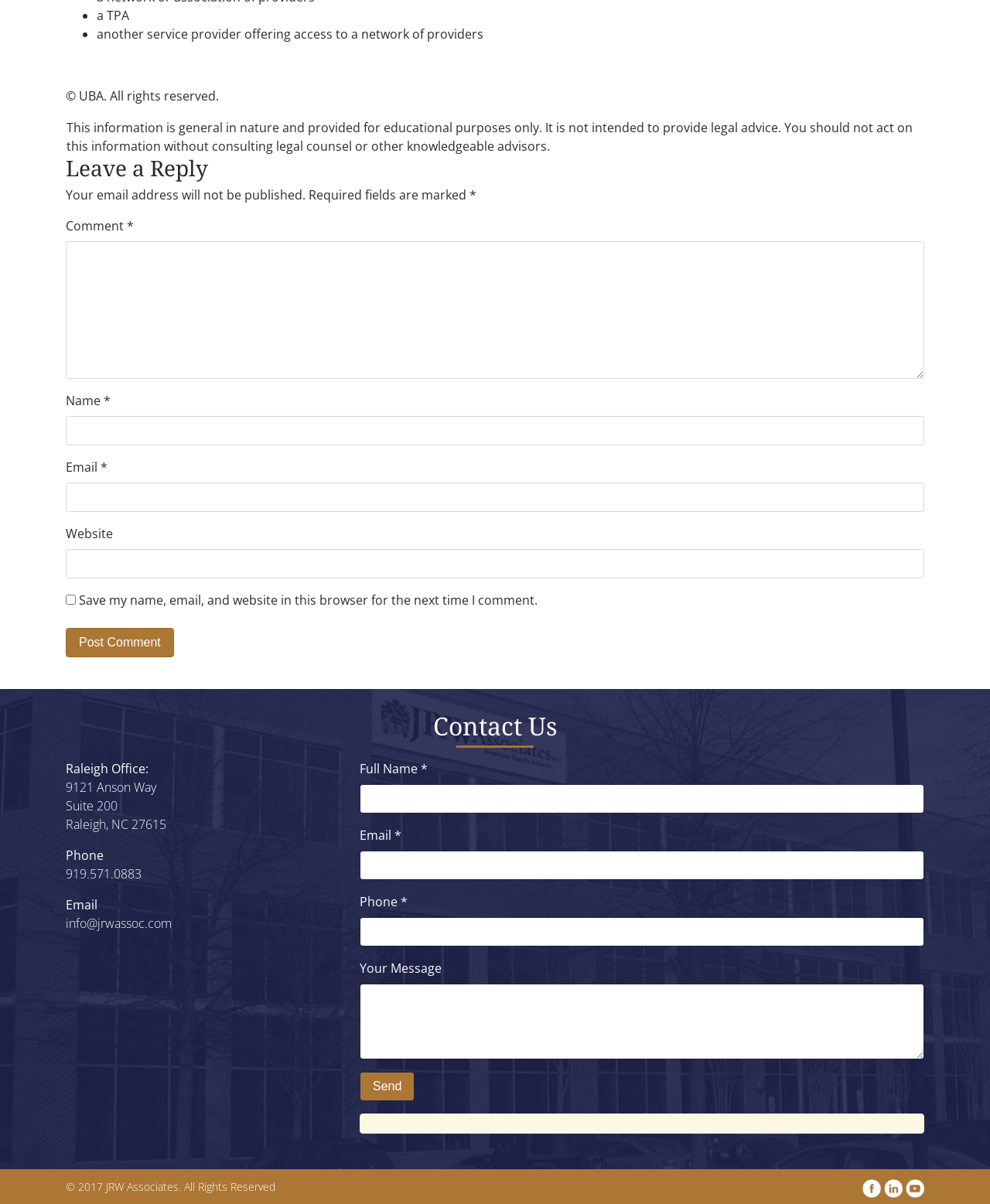Specify the bounding box coordinates of the area to click in order to follow the given instruction: "Leave a comment."

[0.066, 0.201, 0.934, 0.315]